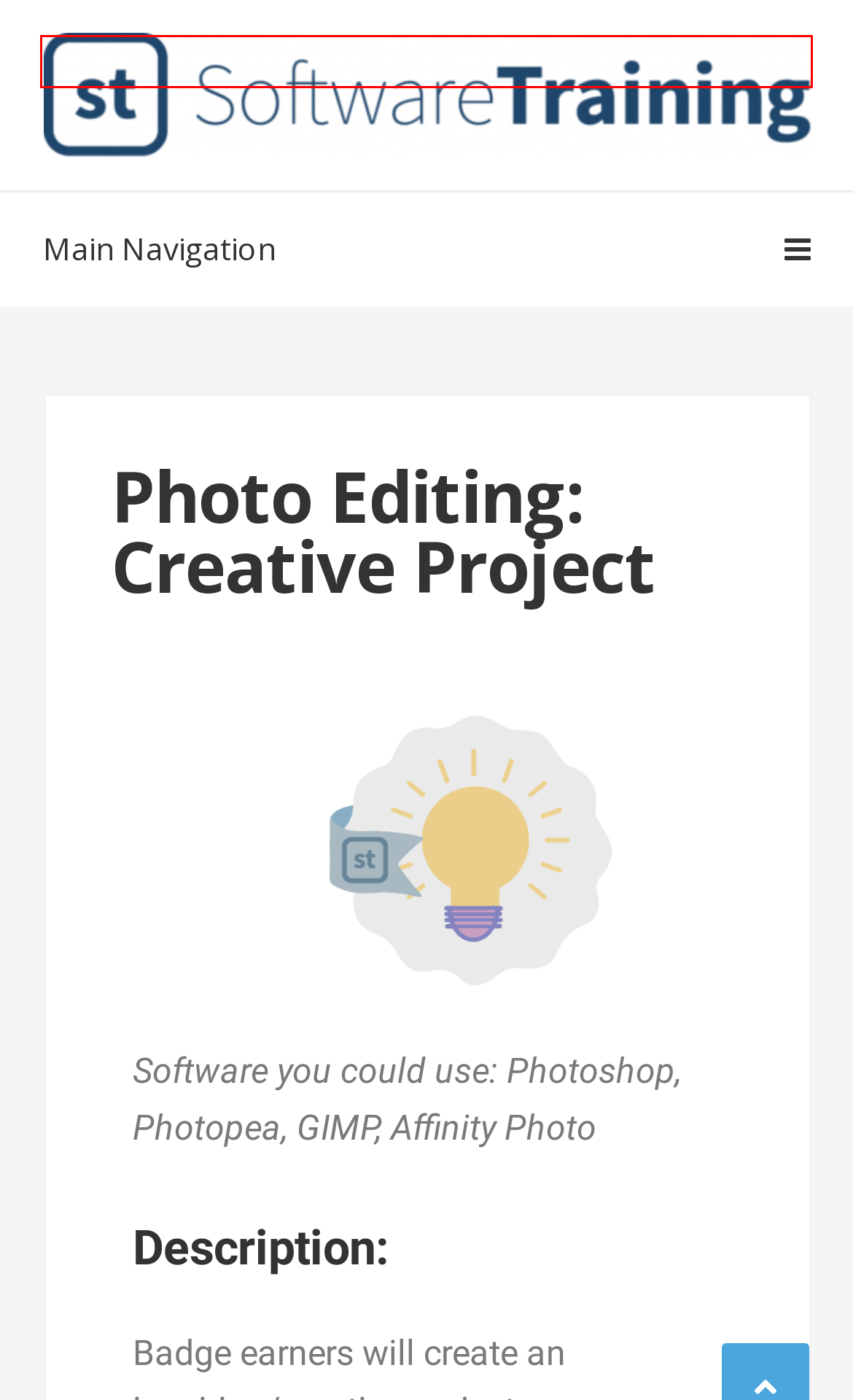Examine the screenshot of a webpage with a red bounding box around a UI element. Your task is to identify the webpage description that best corresponds to the new webpage after clicking the specified element. The given options are:
A. Log In ‹ Badges — WordPress
B. Photo Editing – Badges
C. Badges
D. Vector Illustration – Badges
E. Campus Entities who Value Badges – Badges
F. Blog Tool, Publishing Platform, and CMS – WordPress.org
G. Spreadsheets – Badges
H. Audio Editing – Badges

C